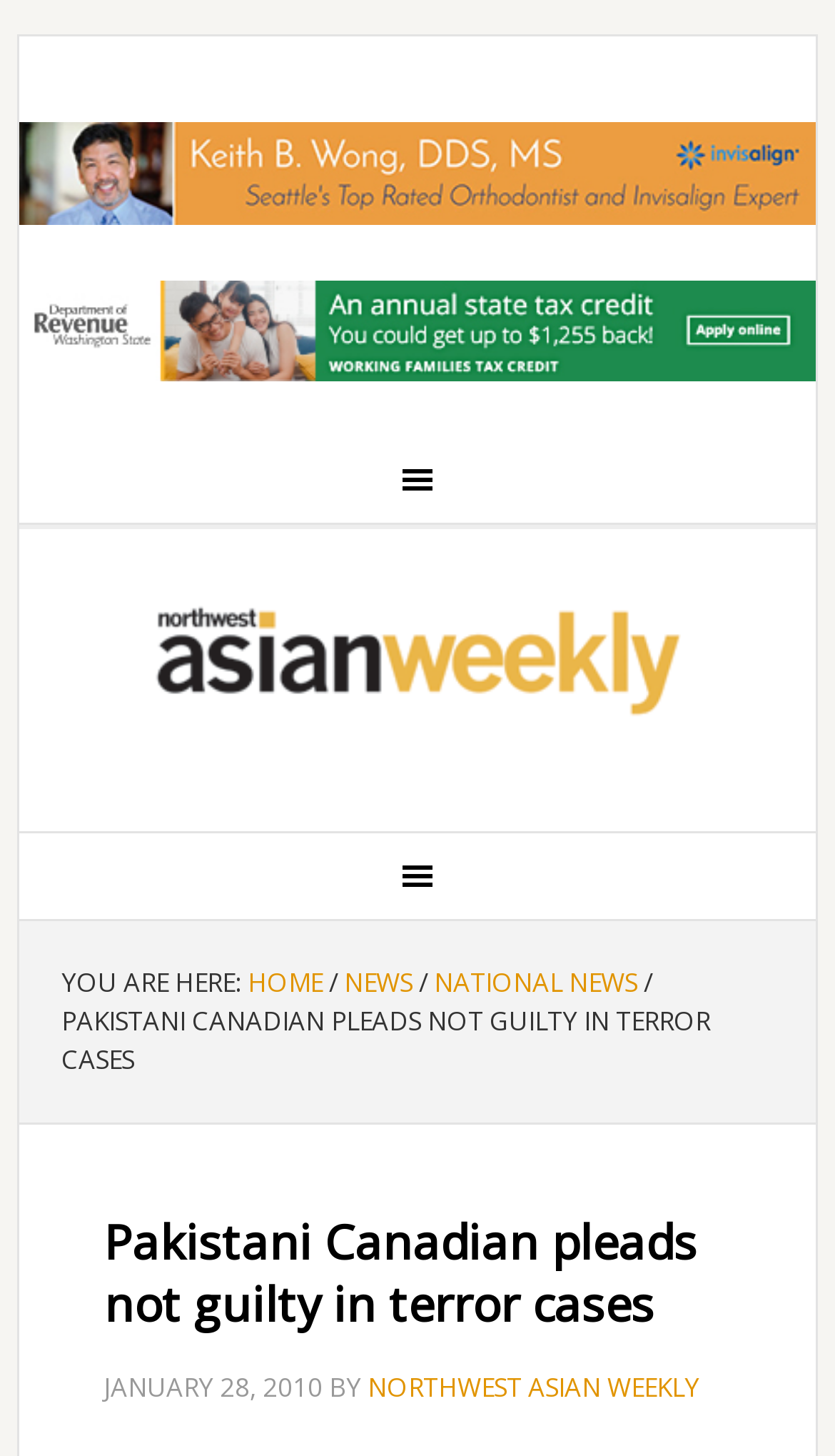What is the date of the news article? Based on the image, give a response in one word or a short phrase.

January 28, 2010